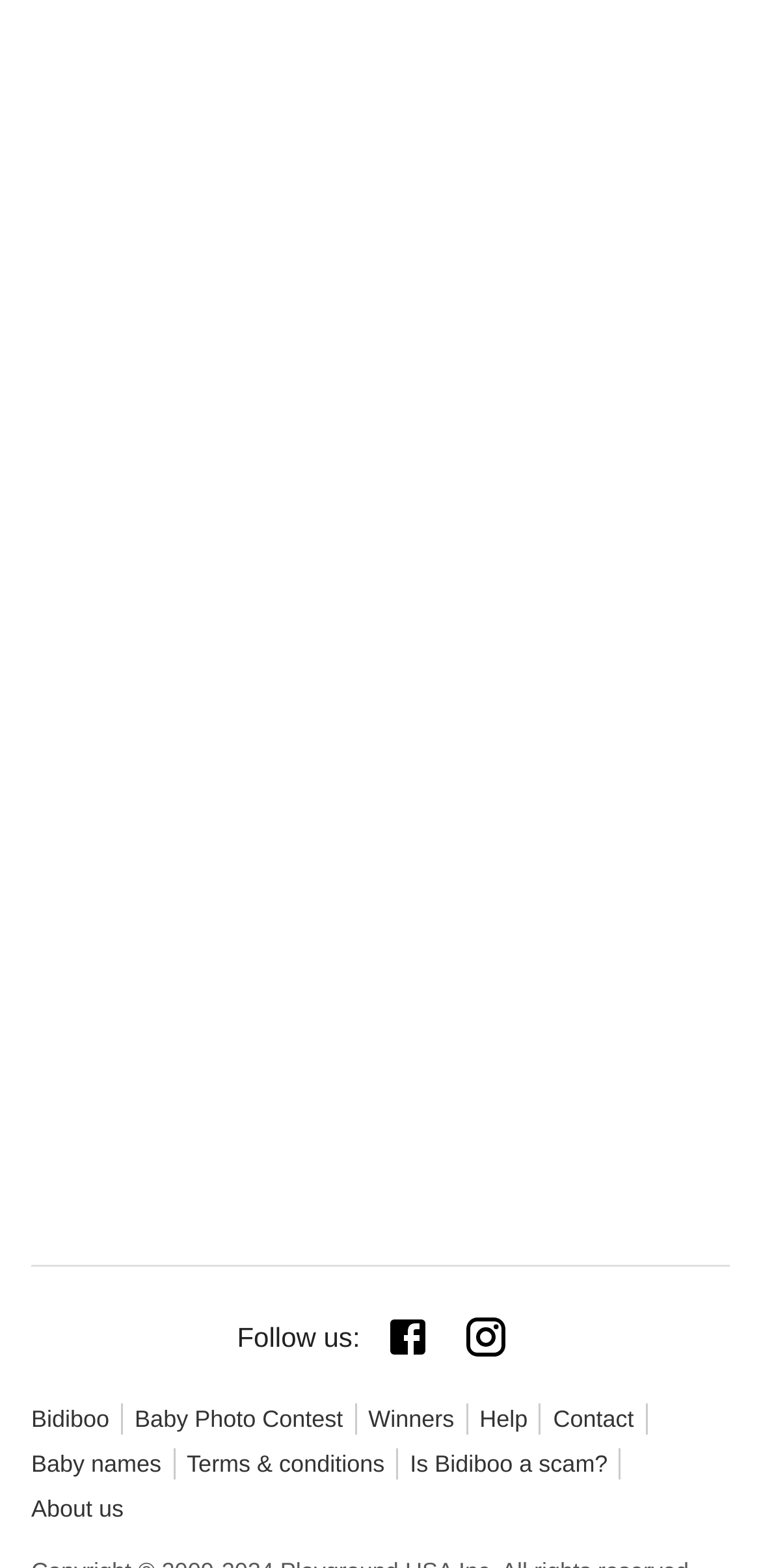From the given element description: "Is Bidiboo a scam?", find the bounding box for the UI element. Provide the coordinates as four float numbers between 0 and 1, in the order [left, top, right, bottom].

[0.539, 0.924, 0.817, 0.944]